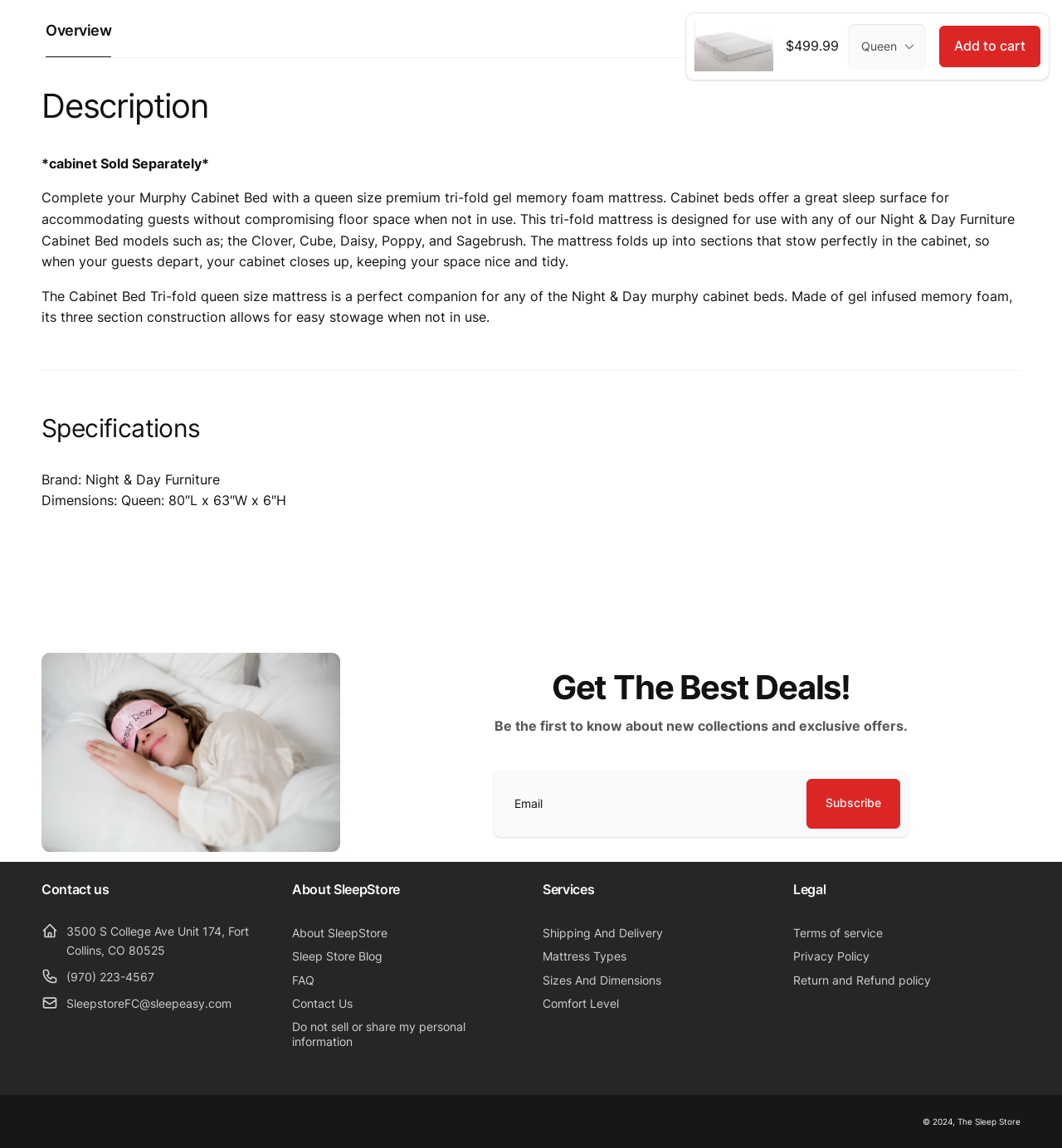Answer this question in one word or a short phrase: What is the price of the mattress?

$499.99